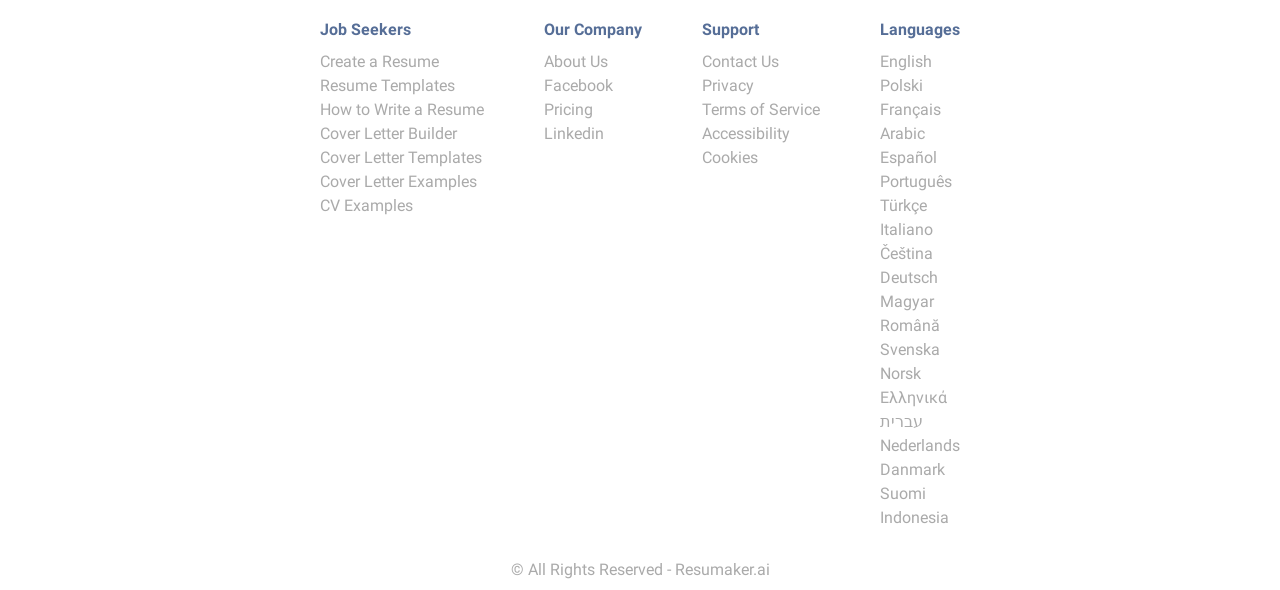Determine the bounding box coordinates for the element that should be clicked to follow this instruction: "Create a Resume". The coordinates should be given as four float numbers between 0 and 1, in the format [left, top, right, bottom].

[0.25, 0.088, 0.343, 0.12]